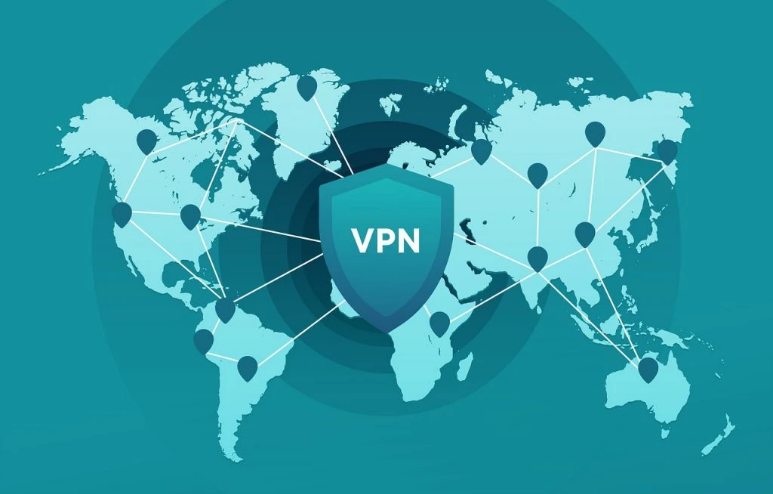Answer the question with a single word or phrase: 
What is the color of the background?

Turquoise